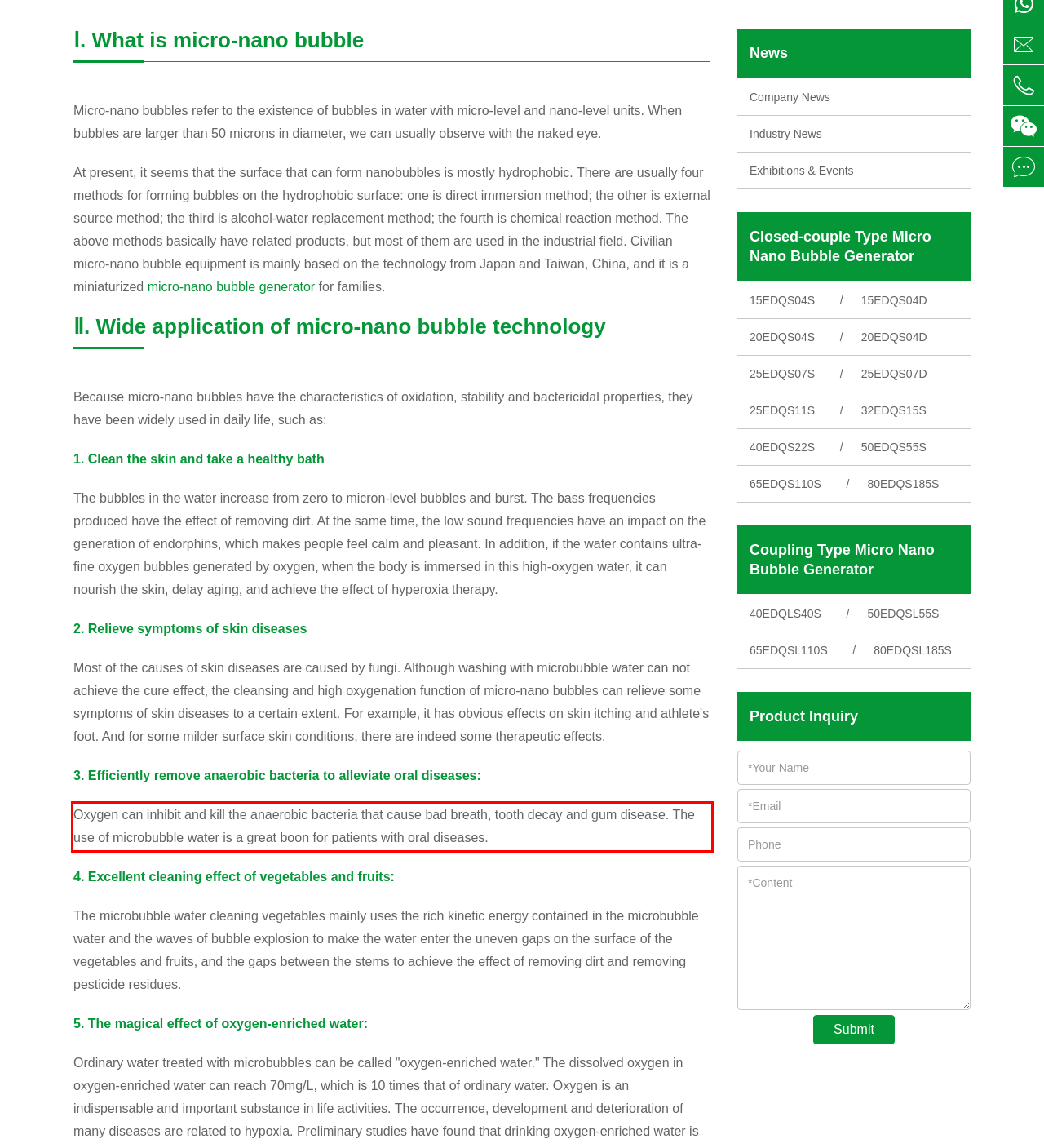The screenshot you have been given contains a UI element surrounded by a red rectangle. Use OCR to read and extract the text inside this red rectangle.

Oxygen can inhibit and kill the anaerobic bacteria that cause bad breath, tooth decay and gum disease. The use of microbubble water is a great boon for patients with oral diseases.